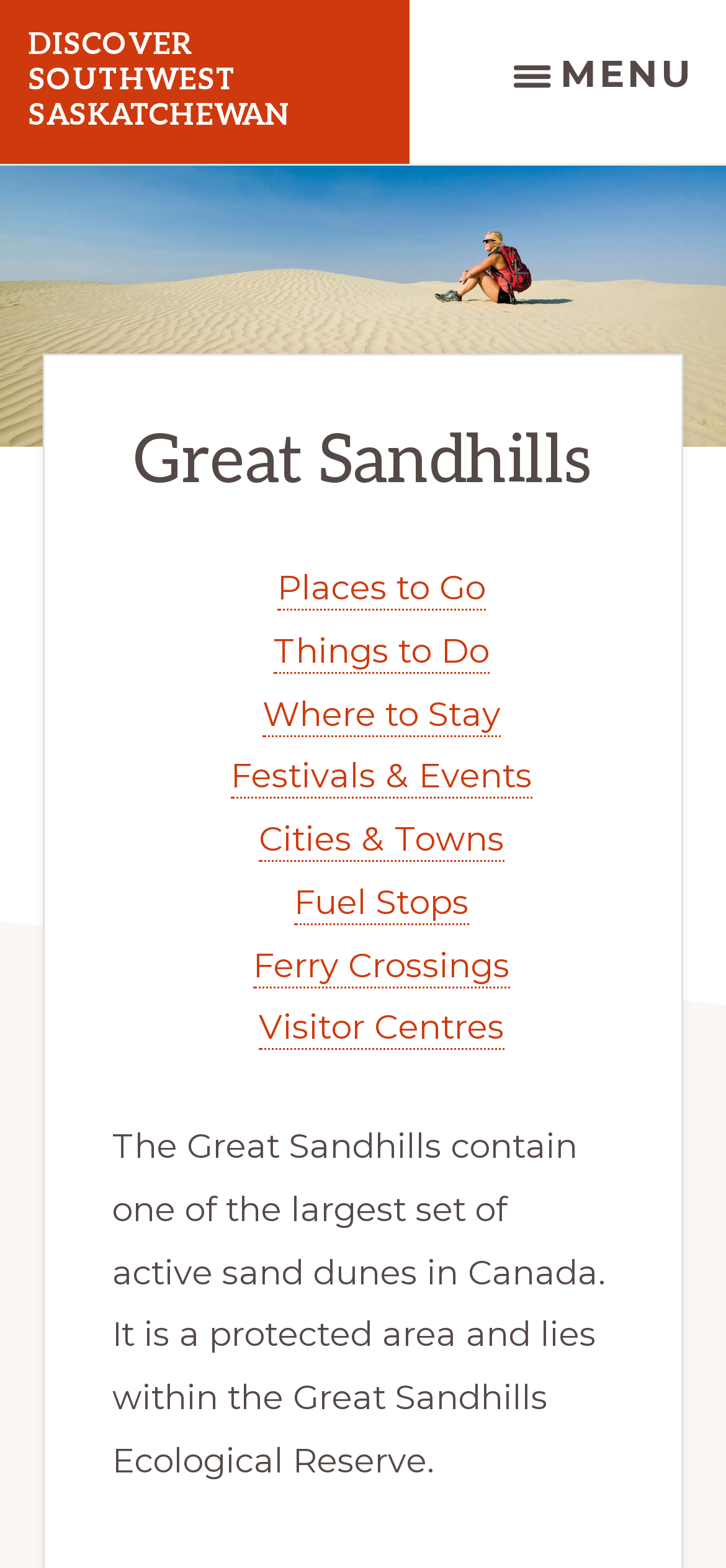Describe all the significant parts and information present on the webpage.

The webpage is about Great Sandhills, a protected area with active sand dunes in Canada, located within the Great Sandhills Ecological Reserve. At the top left corner, there is a link to skip to the main content. Next to it, there is a prominent link to "DISCOVER SOUTHWEST SASKATCHEWAN". Below these links, there is a static text "Travel Guide" on the top left side.

On the top right side, there is a button with a menu icon. Below the menu button, there is a large image of the Great Sandhills, which takes up most of the width of the page. Above the image, there is a header with the title "Great Sandhills". 

On top of the image, there are several links arranged horizontally, including "Places to Go", "Things to Do", "Where to Stay", "Festivals & Events", "Cities & Towns", "Fuel Stops", "Ferry Crossings", and "Visitor Centres". These links are positioned roughly in the middle of the image.

Below the image, there is a paragraph of text that provides more information about the Great Sandhills, stating that it contains one of the largest sets of active sand dunes in Canada and lies within the Great Sandhills Ecological Reserve. This text is positioned near the bottom of the page.